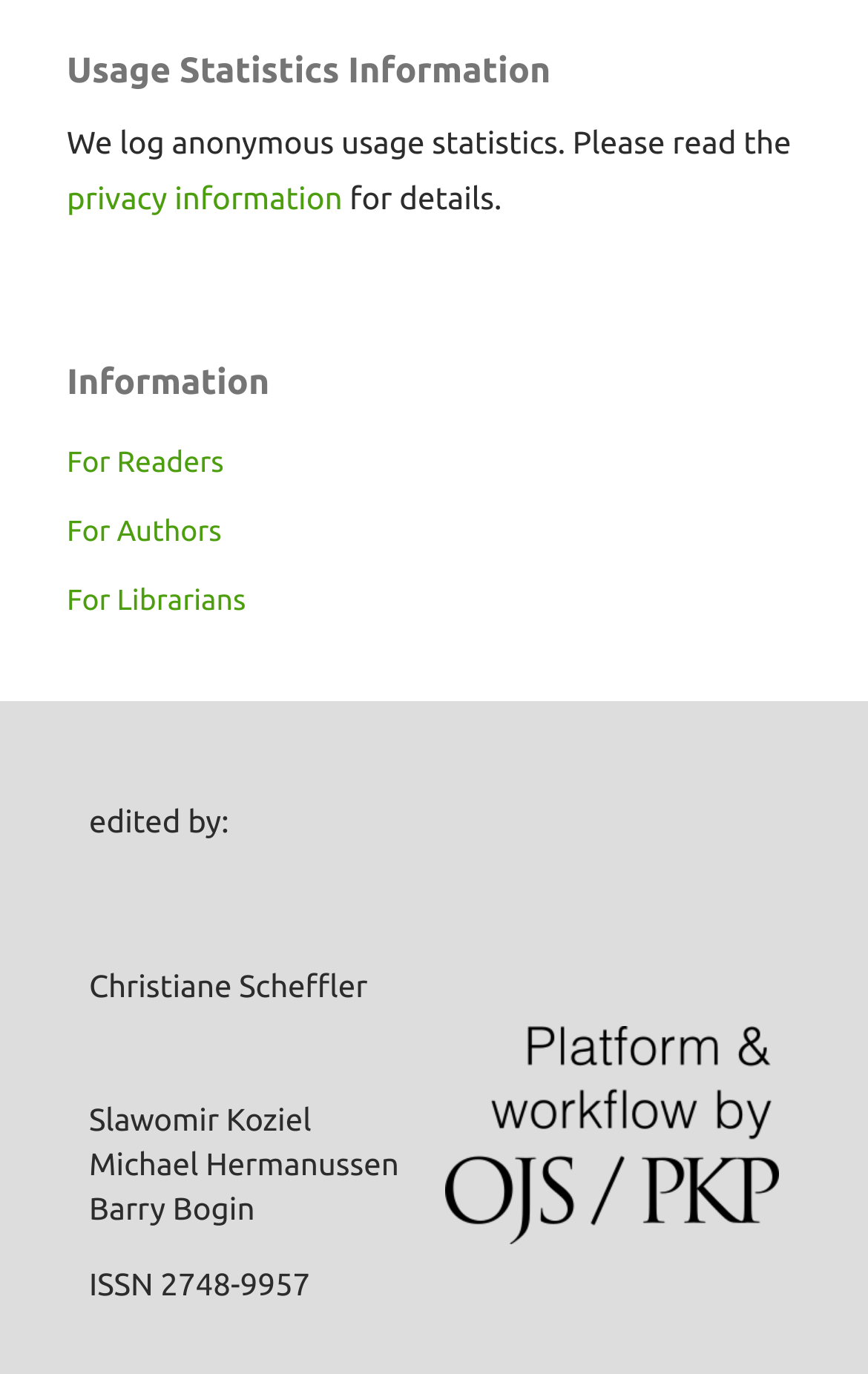What is the name of the publishing system platform?
Answer the question with a single word or phrase derived from the image.

OJS/PKP